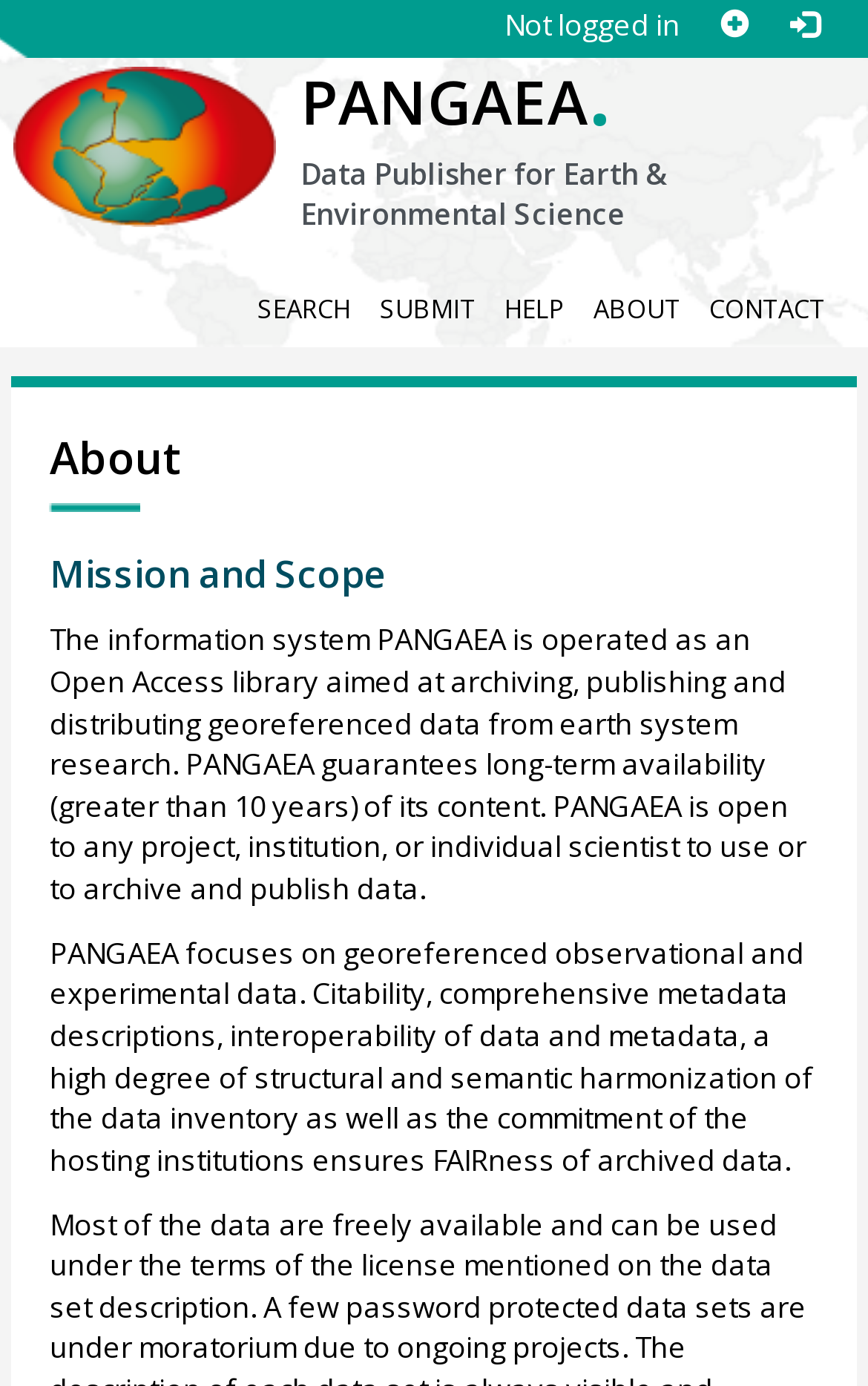Extract the bounding box for the UI element that matches this description: "space planning companies in Dubai".

None